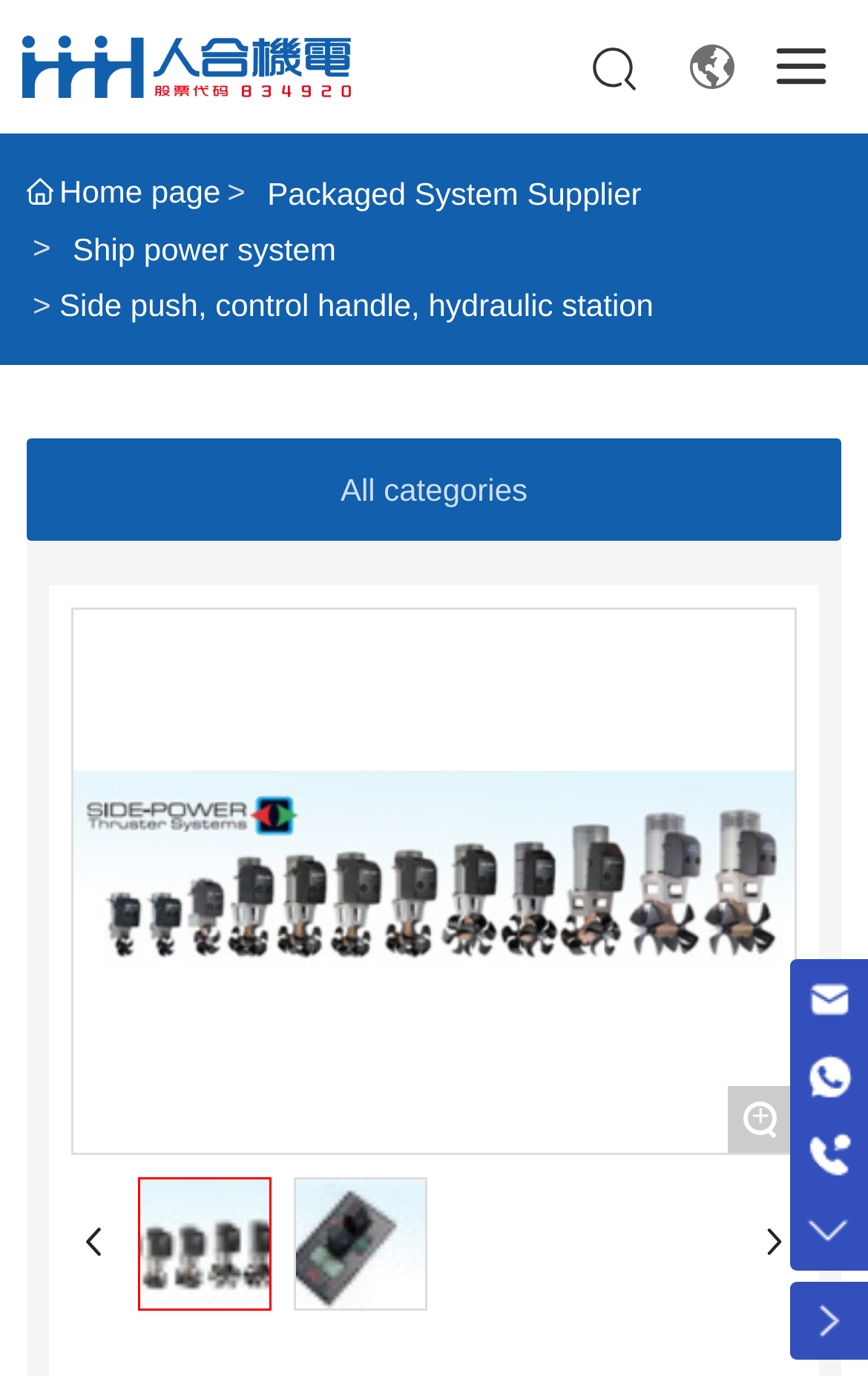Provide an in-depth caption for the webpage.

The webpage appears to be a company website, specifically for Weihai HHH Mach.&Elec. Co., Ltd. At the top left corner, there is a link to the company's name, accompanied by a small image. 

Below this, there are three images aligned horizontally across the top of the page, taking up most of the width. 

On the left side of the page, there are several links, including "Home page", "Packaged System Supplier", and "Ship power system". Each of these links has a small image to its left. 

The main content of the page is headed by a static text "Side push, control handle, hydraulic station", which is centered near the top of the page. 

Below this heading, there is a button labeled "All categories" on the left side. On the right side, there is a large image related to side push, control handle, and hydraulic station. 

Above this image, there are three small images aligned horizontally. Below the image, there are two more images, one on the left and one on the right, both related to side push, control handle, and hydraulic station. 

At the bottom right corner of the page, there are several links to contact information, including email, whatsapp, and phone numbers.